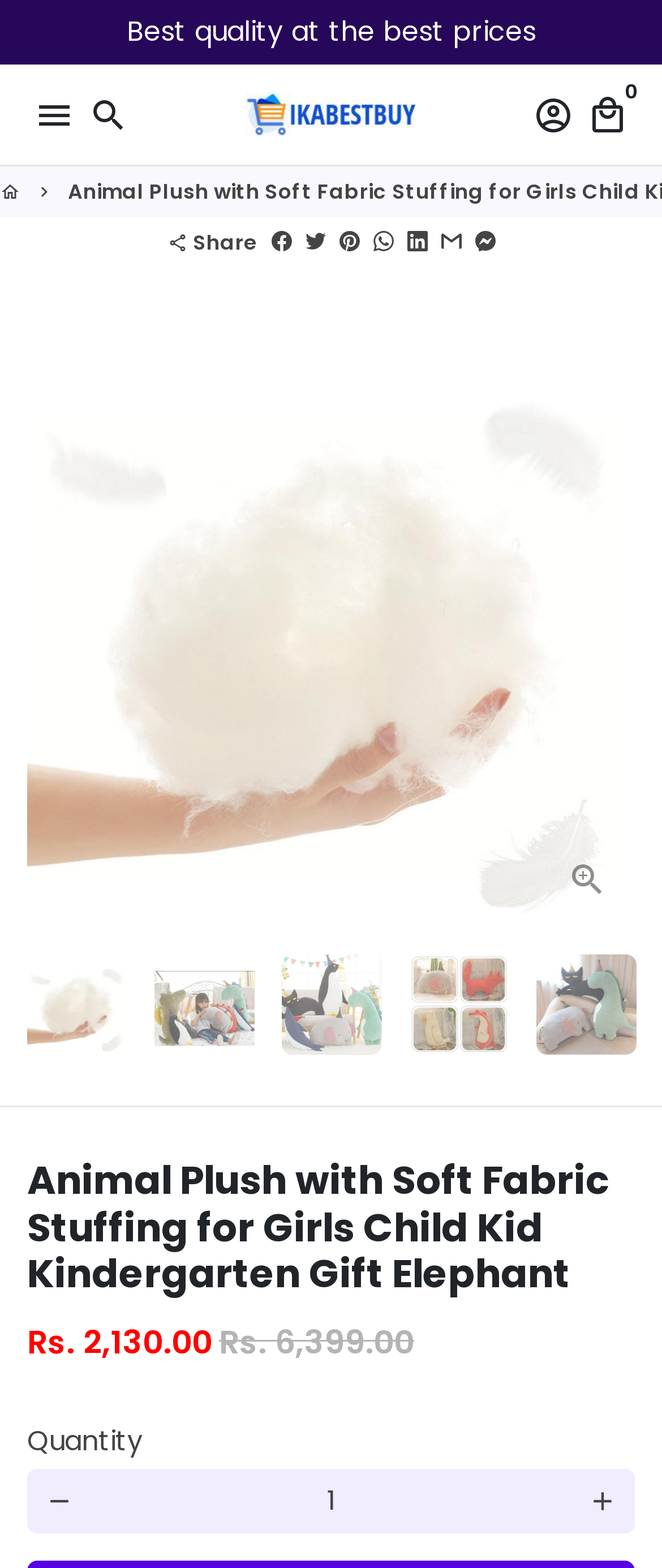Can the product be shared on social media?
Based on the image, provide your answer in one word or phrase.

Yes